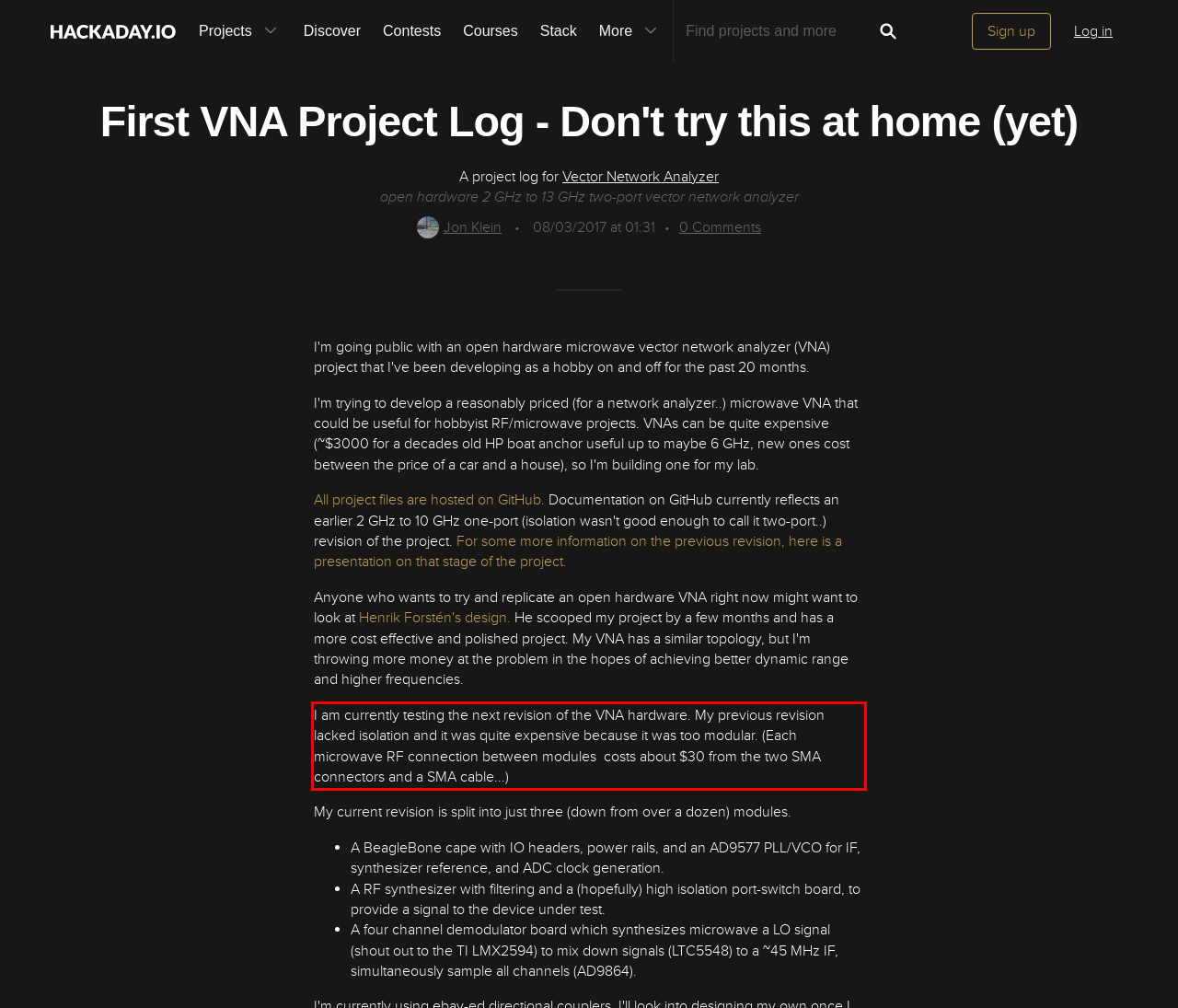You have a screenshot of a webpage, and there is a red bounding box around a UI element. Utilize OCR to extract the text within this red bounding box.

I am currently testing the next revision of the VNA hardware. My previous revision lacked isolation and it was quite expensive because it was too modular. (Each microwave RF connection between modules costs about $30 from the two SMA connectors and a SMA cable...)